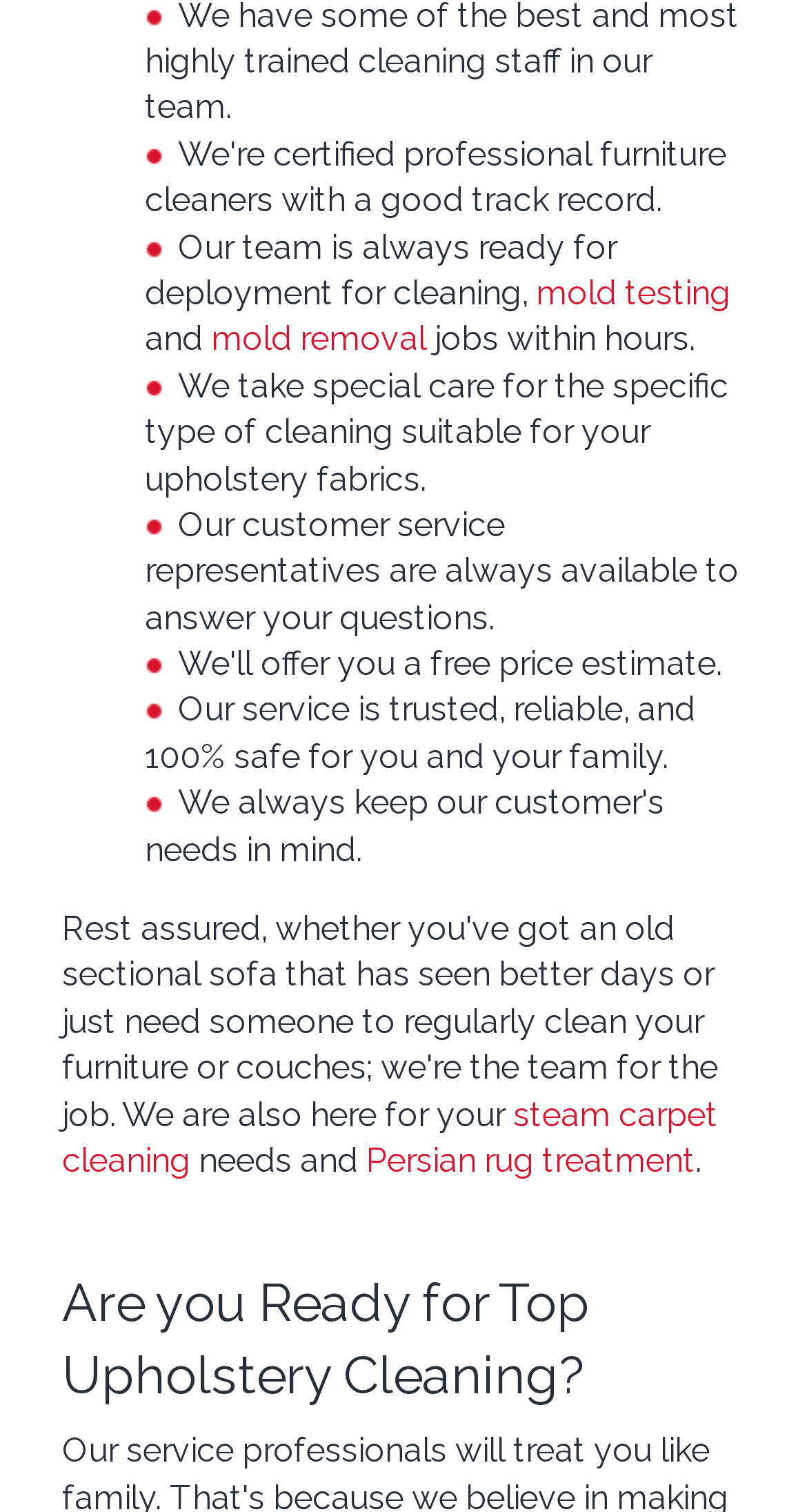Observe the image and answer the following question in detail: What is the company's approach to upholstery fabrics?

The text 'We take special care for the specific type of cleaning suitable for your upholstery fabrics' implies that the company takes a careful and tailored approach to cleaning different types of upholstery fabrics.